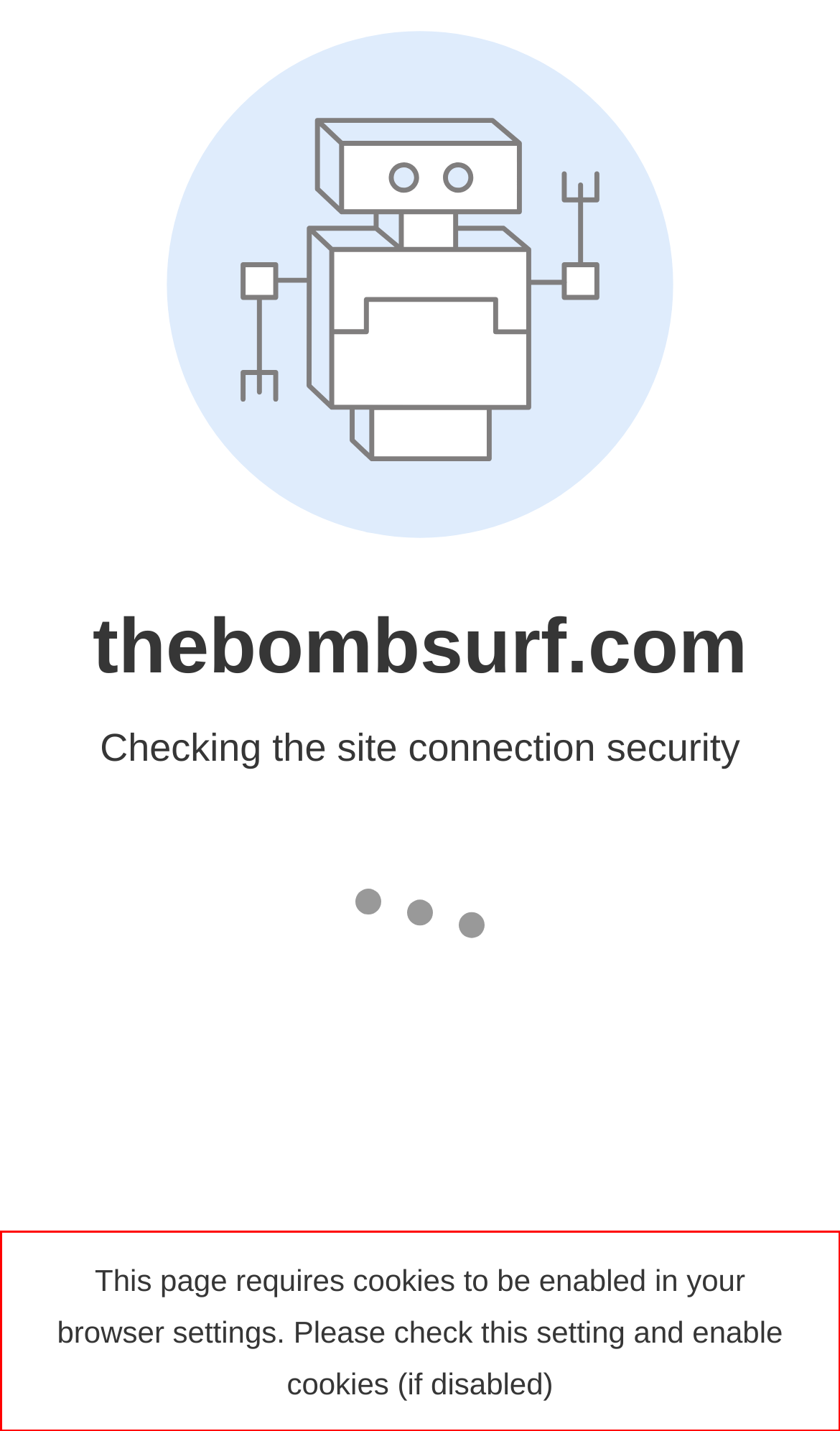Given a webpage screenshot with a red bounding box, perform OCR to read and deliver the text enclosed by the red bounding box.

This page requires cookies to be enabled in your browser settings. Please check this setting and enable cookies (if disabled)